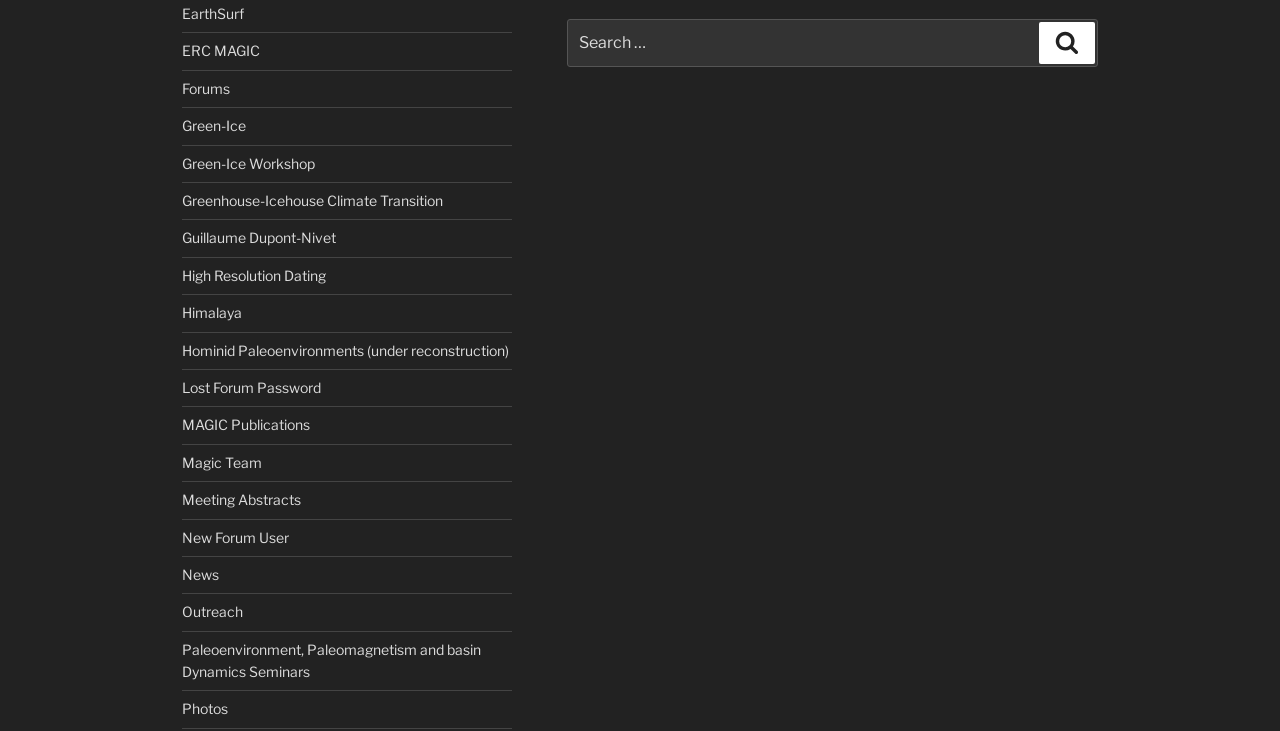Give a succinct answer to this question in a single word or phrase: 
Where is the 'Himalaya' link located?

On the left side